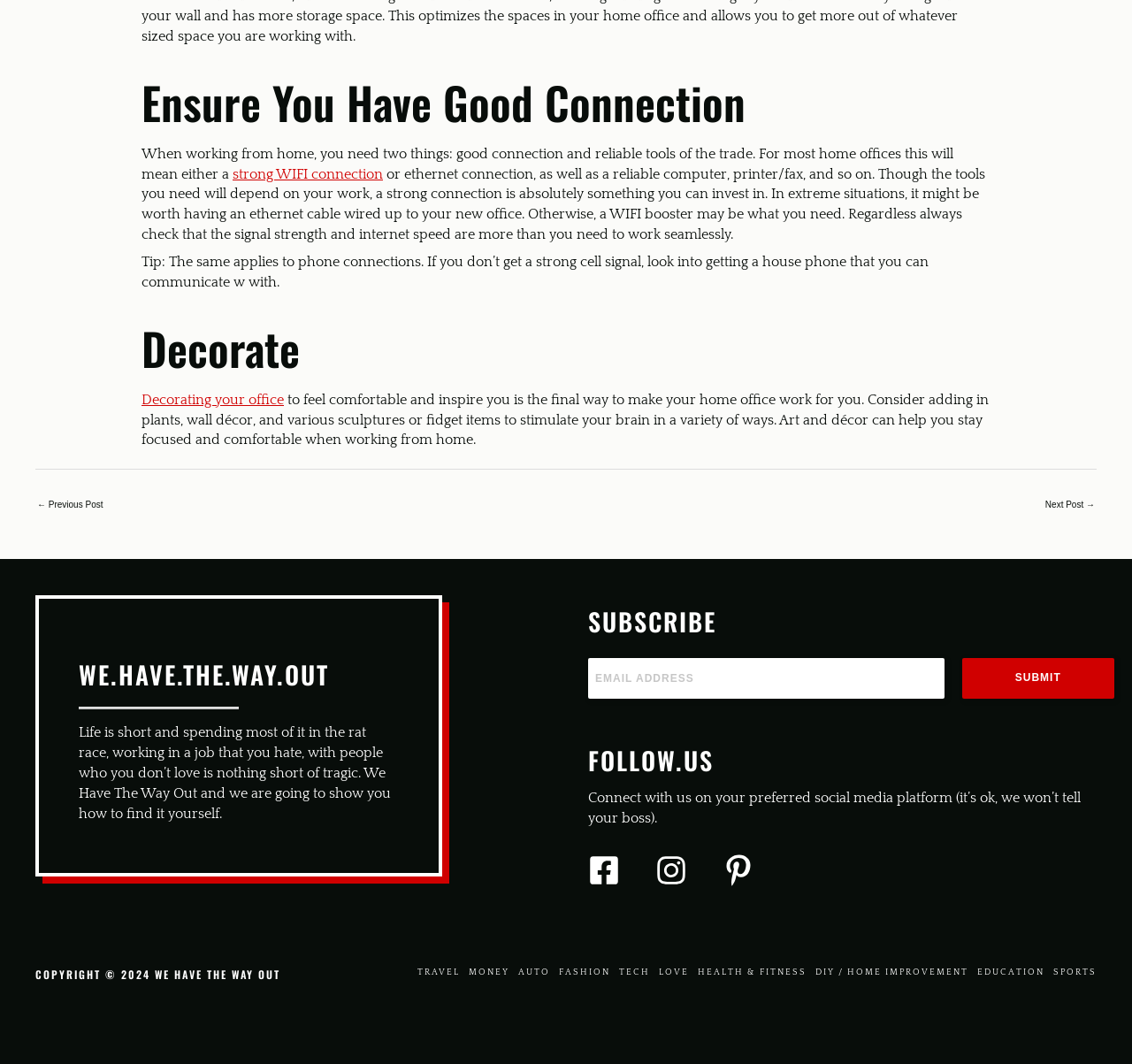Can you give a detailed response to the following question using the information from the image? What is the main topic of the first section?

The first section of the webpage has a heading 'Ensure You Have Good Connection' and discusses the importance of a strong internet connection and reliable tools for working from home.